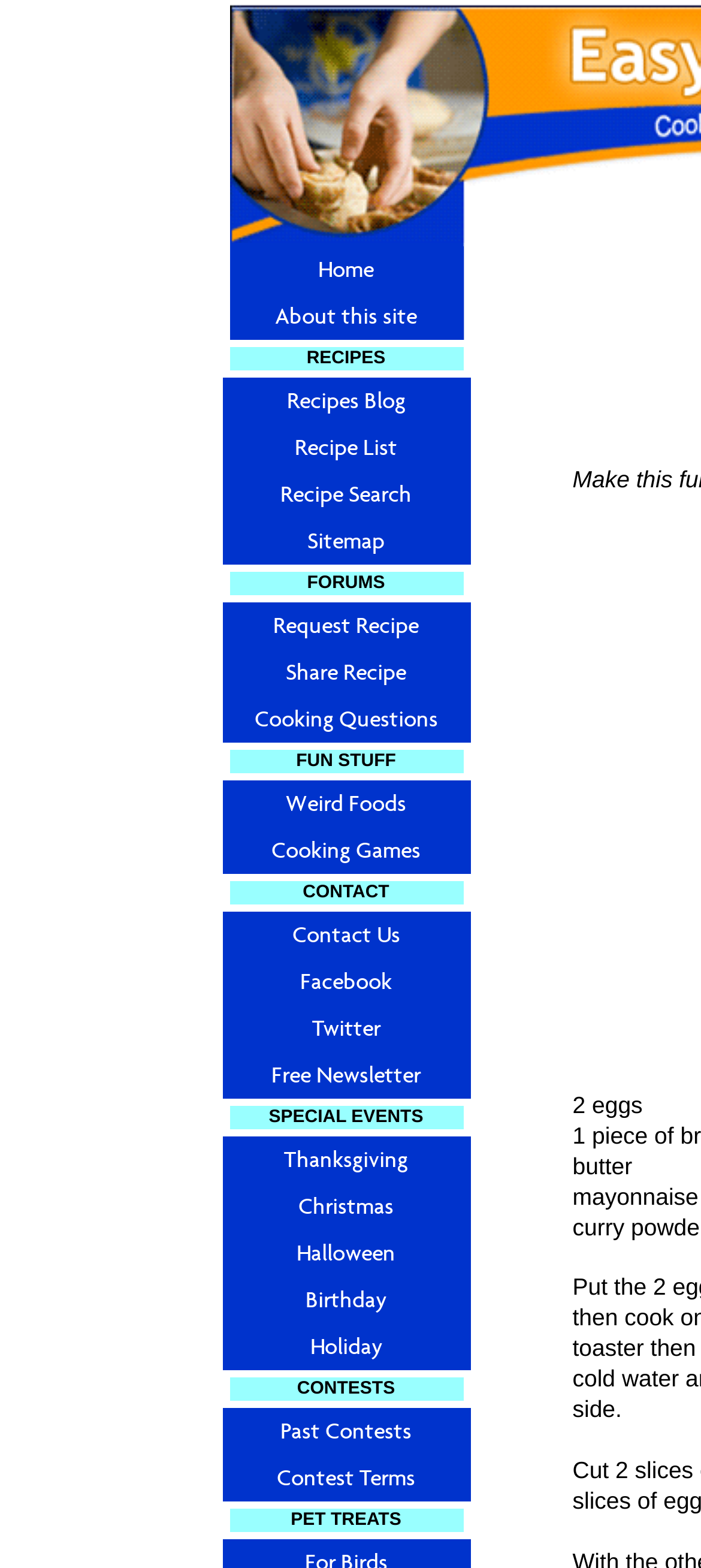Determine the coordinates of the bounding box that should be clicked to complete the instruction: "request a recipe". The coordinates should be represented by four float numbers between 0 and 1: [left, top, right, bottom].

[0.317, 0.384, 0.671, 0.414]